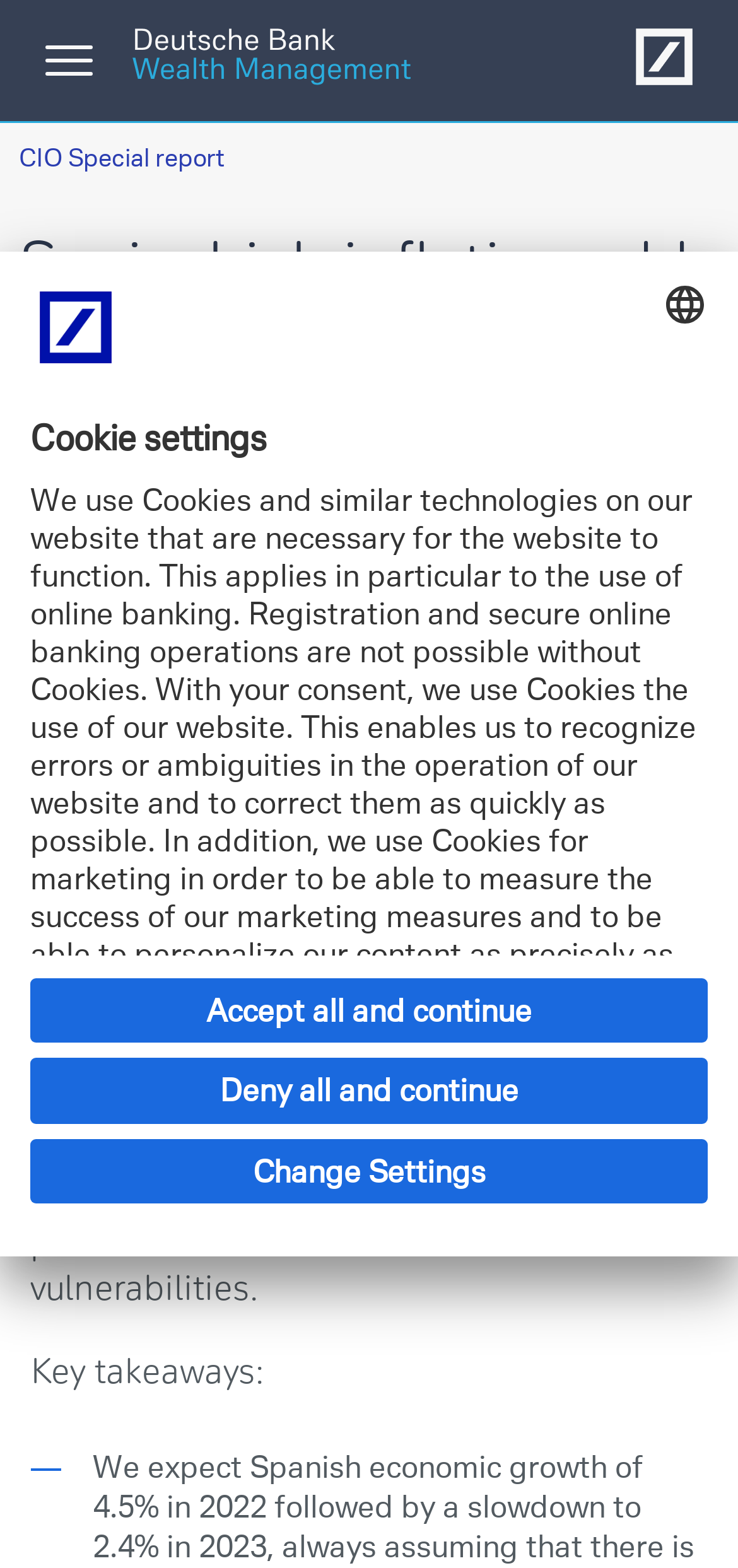What is the name of the Chief Investment Officer of Spain?
Use the information from the screenshot to give a comprehensive response to the question.

I found the answer by looking at the image description 'Rosa Duce, Chief Investment Officer Spain, Deutsche Bank's International Private Bank' which is located below the image of a person.